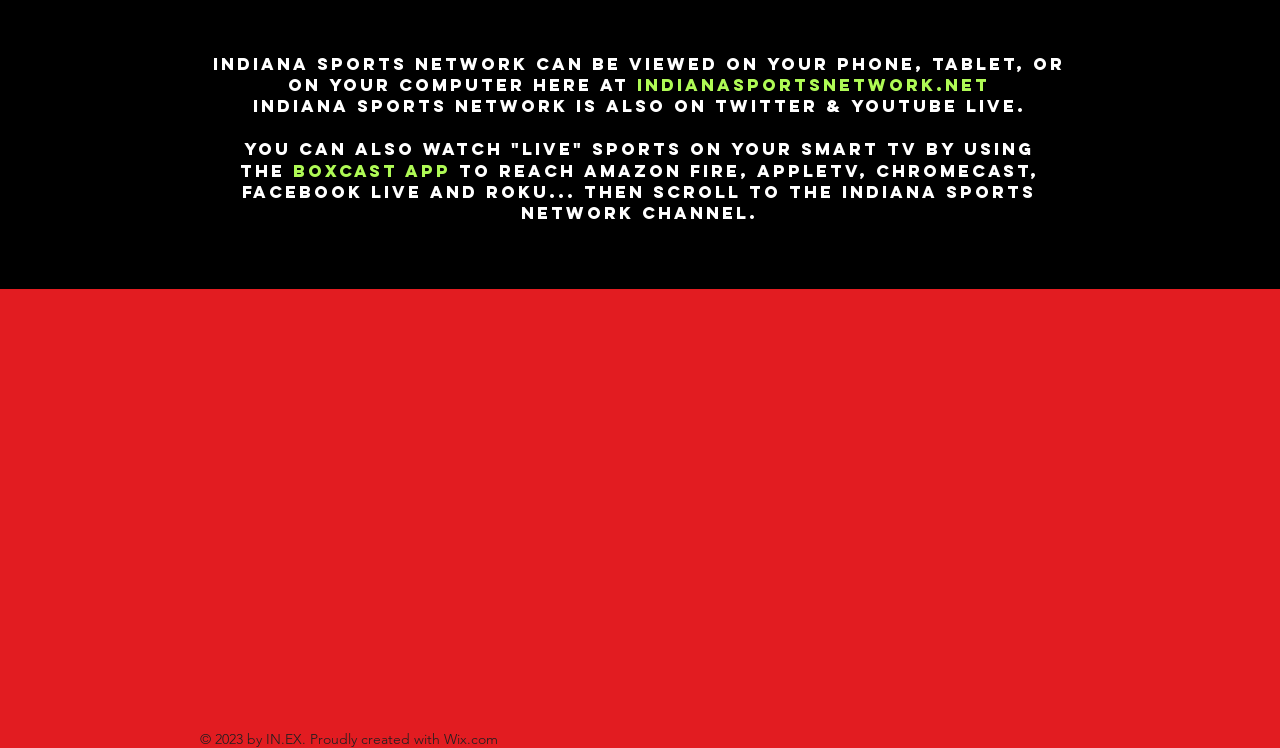Calculate the bounding box coordinates of the UI element given the description: "Wix.com".

[0.347, 0.975, 0.389, 0.999]